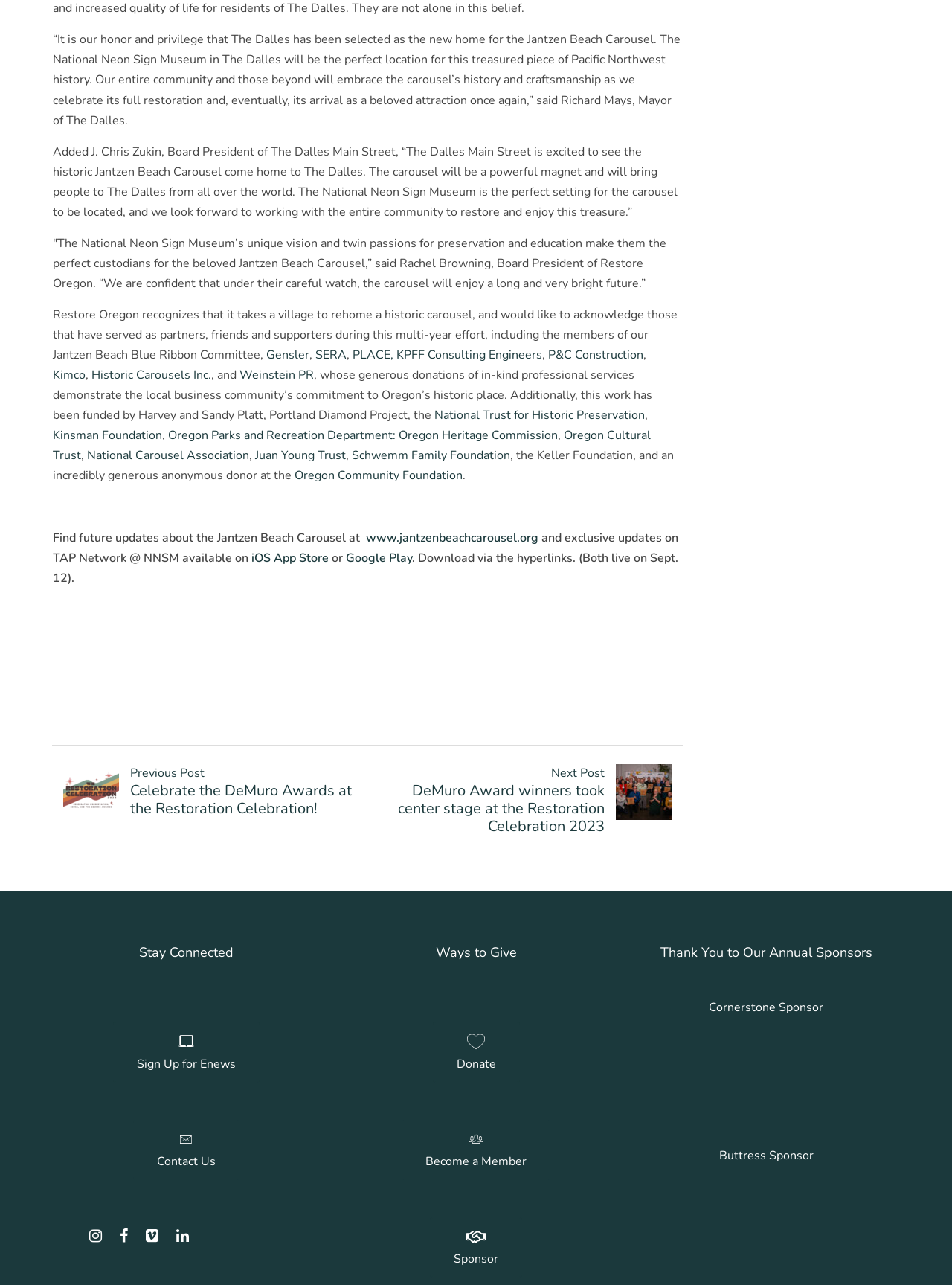What is the name of the carousel mentioned in the article?
Refer to the image and provide a thorough answer to the question.

The article mentions the Jantzen Beach Carousel as the historic carousel being restored and relocated to The Dalles. The name is mentioned in the quotes from Richard Mays, Mayor of The Dalles, and Rachel Browning, Board President of Restore Oregon.